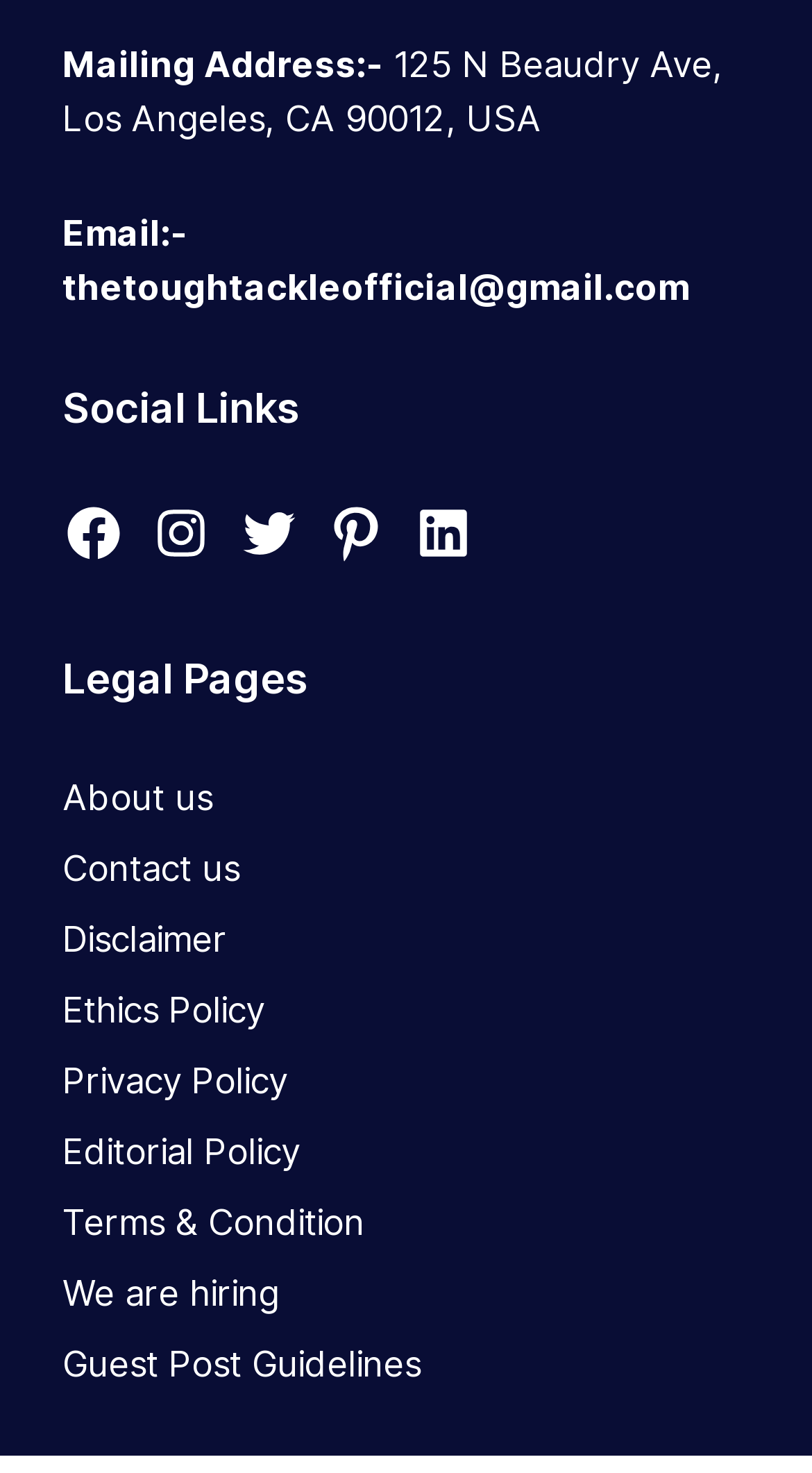What social media platforms are linked on this webpage?
Answer the question with just one word or phrase using the image.

Facebook, Instagram, Twitter, Pinterest, LinkedIn